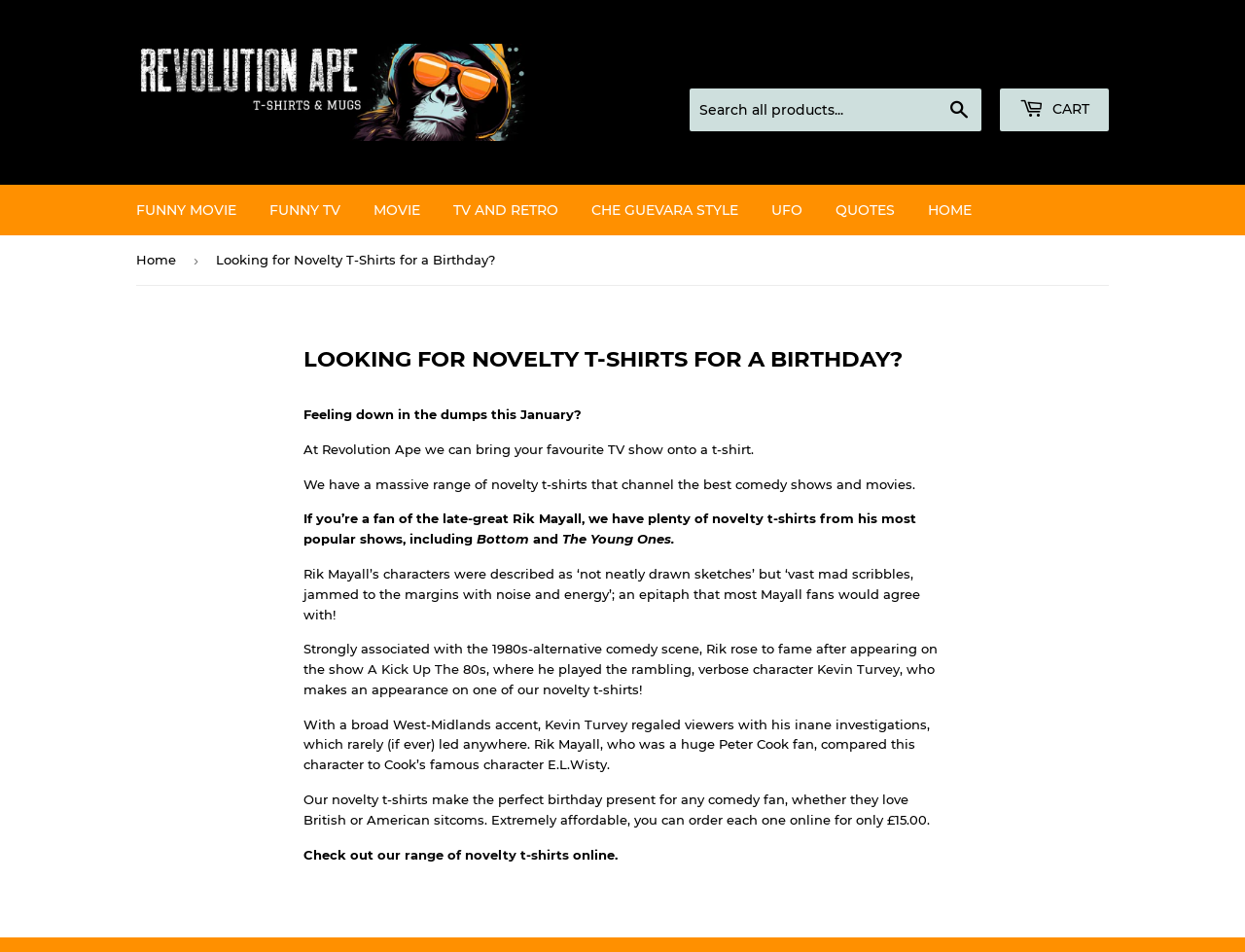What is the name of the TV show mentioned in the webpage?
Based on the image, give a one-word or short phrase answer.

A Kick Up The 80s